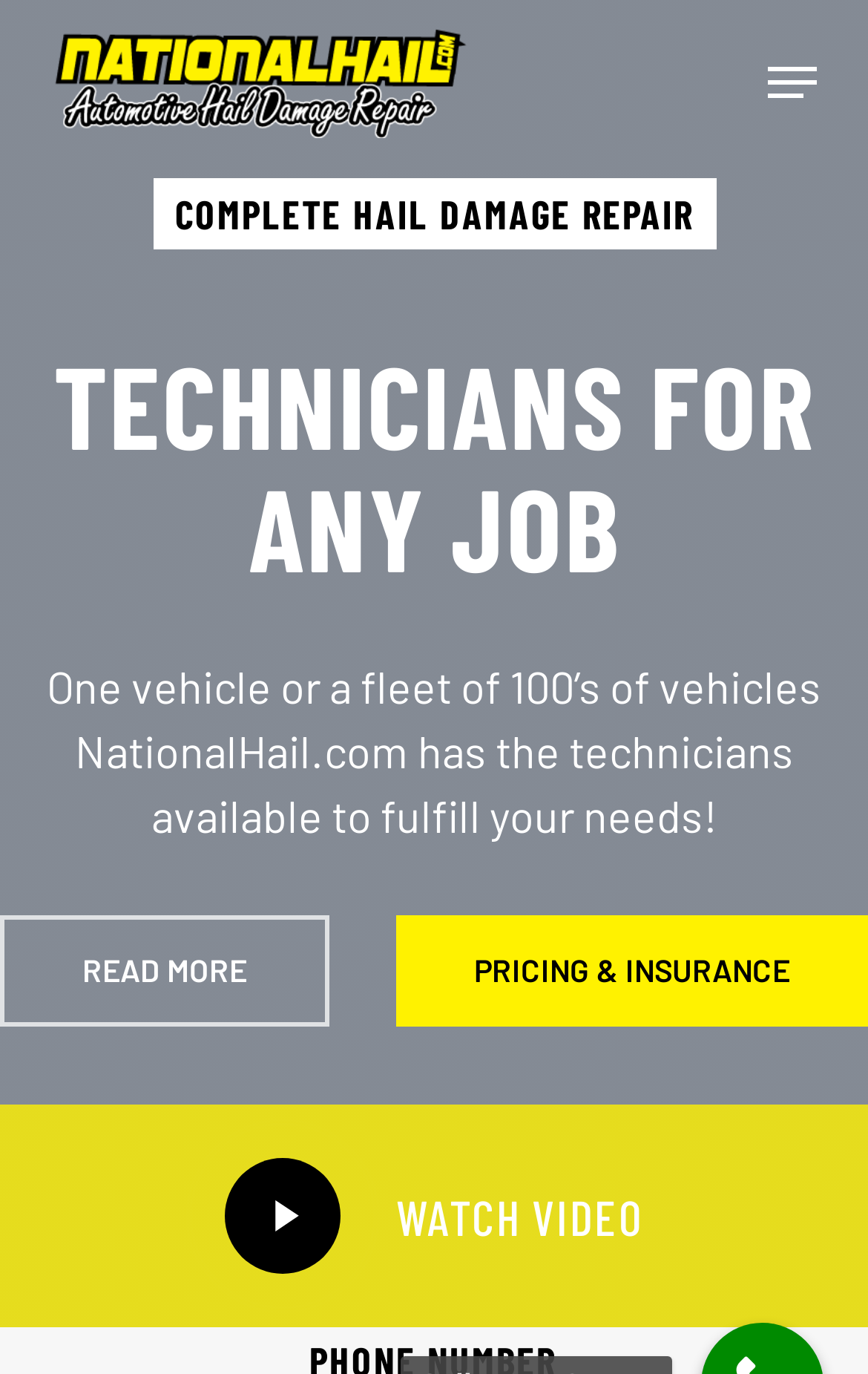Given the description of a UI element: "Play Video WATCH VIDEO", identify the bounding box coordinates of the matching element in the webpage screenshot.

[0.259, 0.81, 0.741, 0.959]